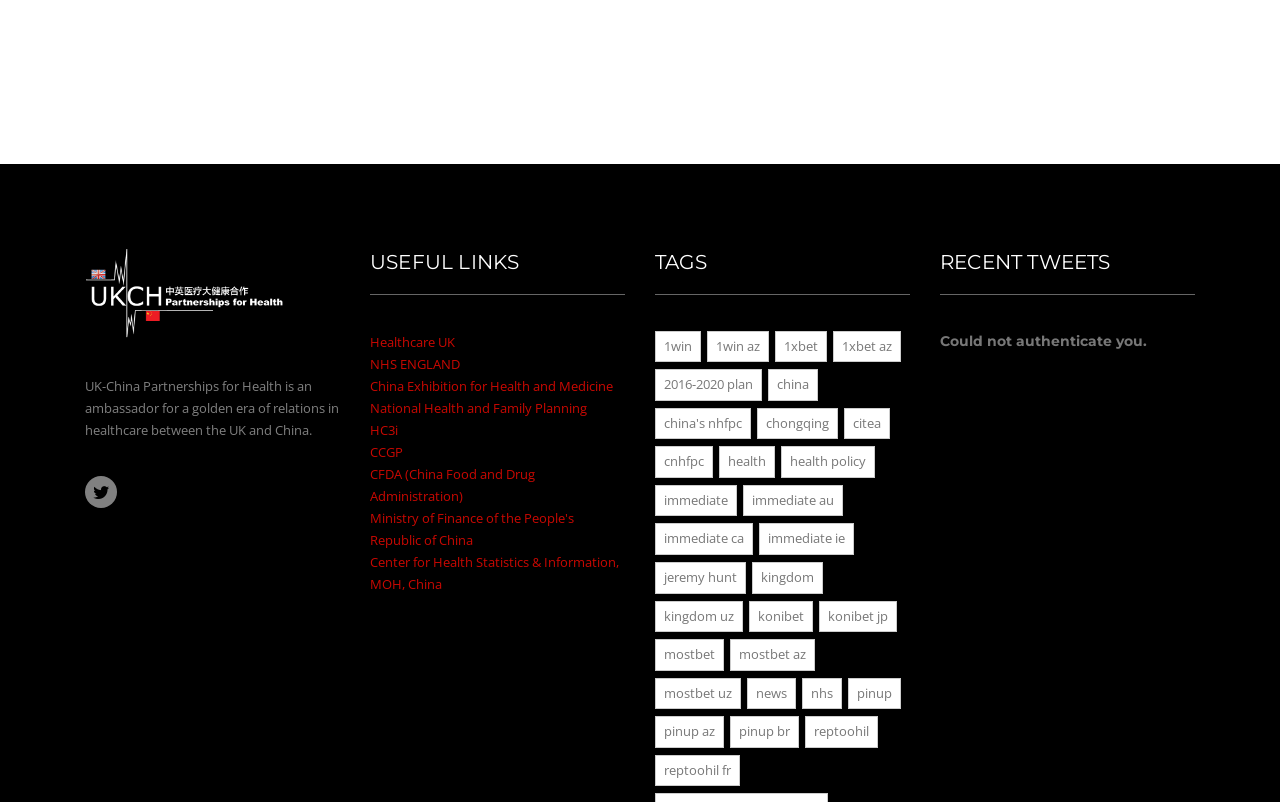What is the name of the organization?
Analyze the image and provide a thorough answer to the question.

The name of the organization can be found in the static text element 'UK-China Partnerships for Health is an ambassador for a golden era of relations in healthcare between the UK and China.' which is a child element of the root element.